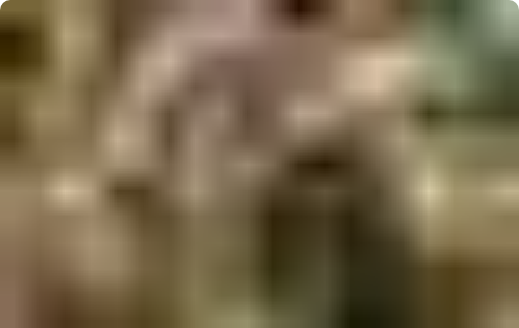Illustrate the image with a detailed caption.

The image depicts a vole foraging for food among grass, capturing the essence of wildlife in a natural setting. With its small, agile body and distinct fur, the vole is depicted actively searching for sustenance, illustrating the challenges these creatures face in their habitat. The backdrop is a blend of earthy tones, emphasizing the vole's camouflage within its environment and providing insight into its daily life. This visual serves as a companion to an article focused on proactive measures to prevent vole problems in the Sacramento region, underscoring the importance of understanding local wildlife interactions.